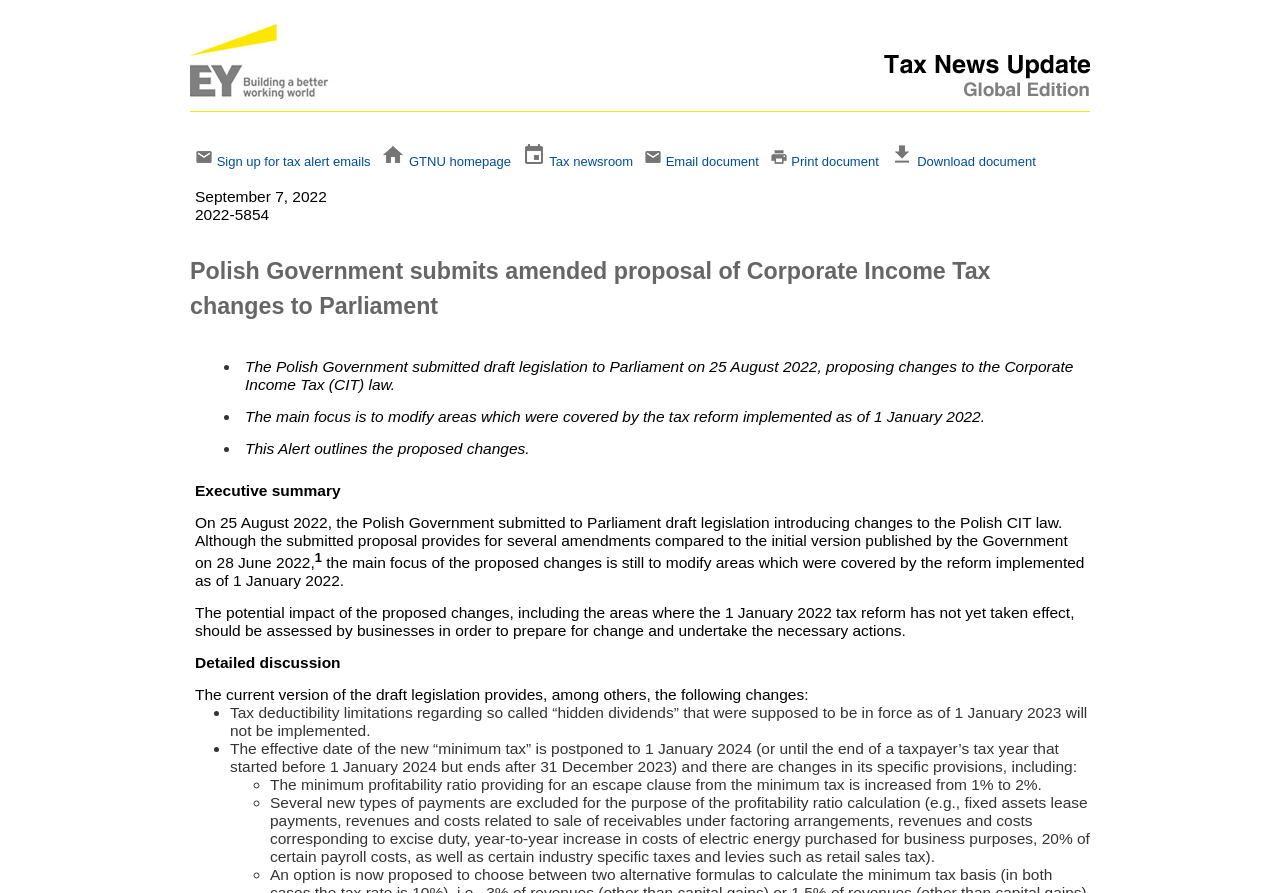Locate the bounding box coordinates of the element's region that should be clicked to carry out the following instruction: "Click on the link to access the tax newsroom". The coordinates need to be four float numbers between 0 and 1, i.e., [left, top, right, bottom].

[0.429, 0.172, 0.495, 0.189]